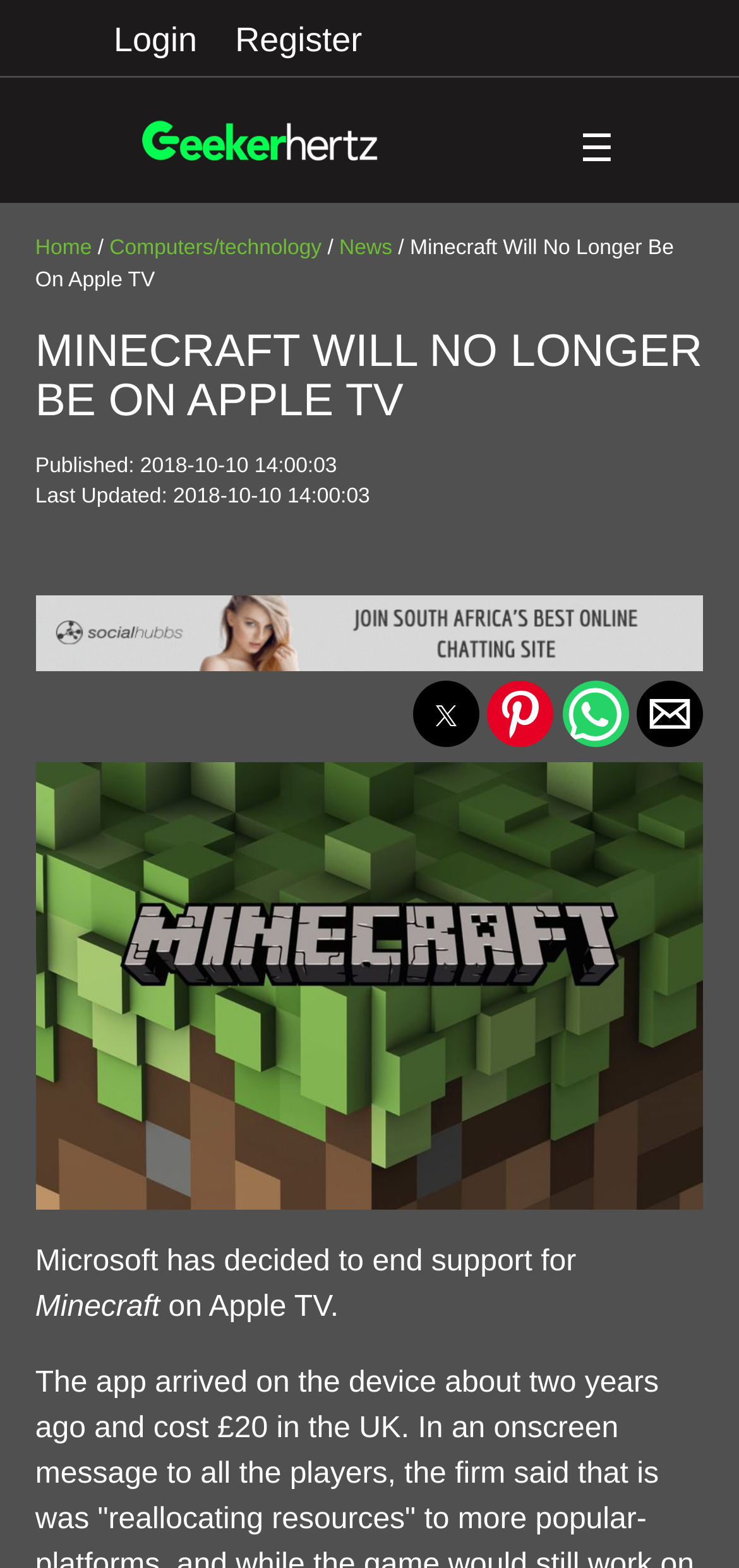Find the bounding box coordinates of the UI element according to this description: "News".

[0.459, 0.151, 0.531, 0.166]